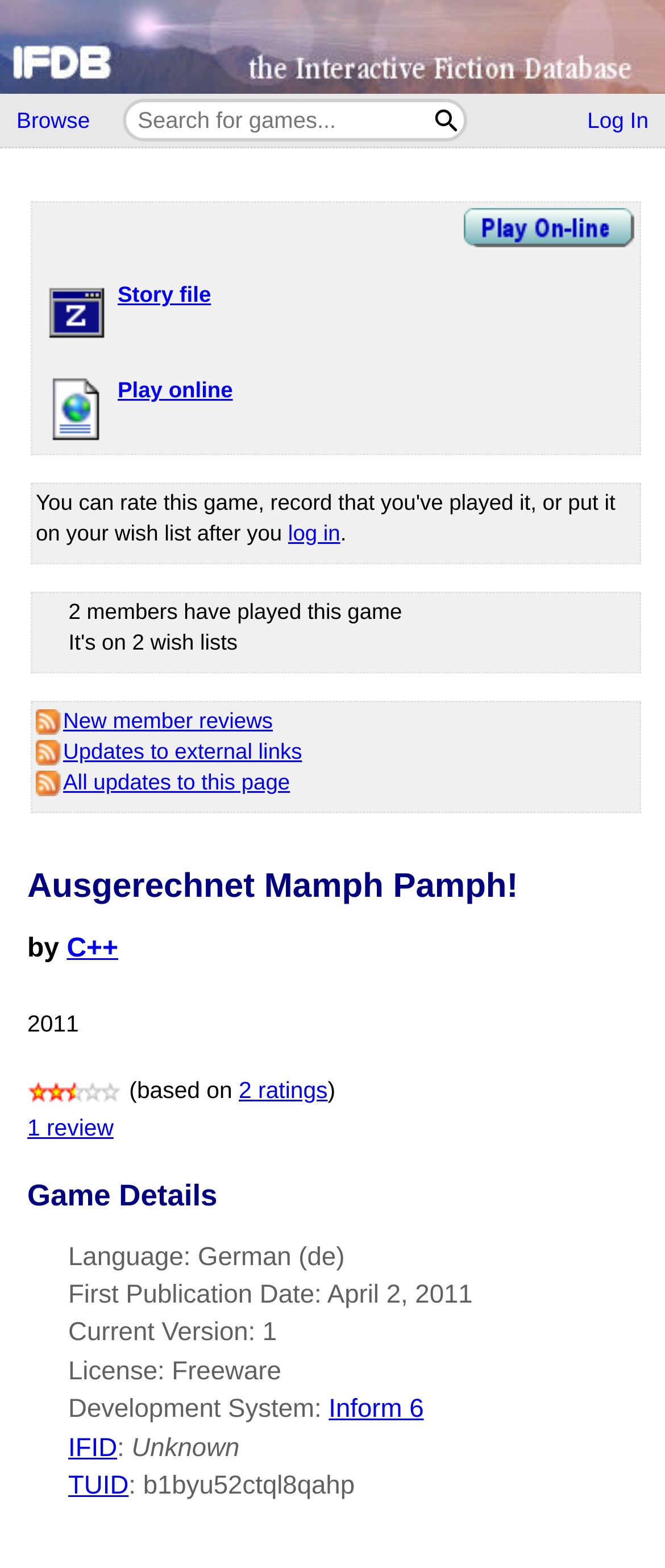Based on the image, please elaborate on the answer to the following question:
What is the name of the game?

The name of the game can be found in the heading of the game details section, which is 'Ausgerechnet Mamph Pamph!'.